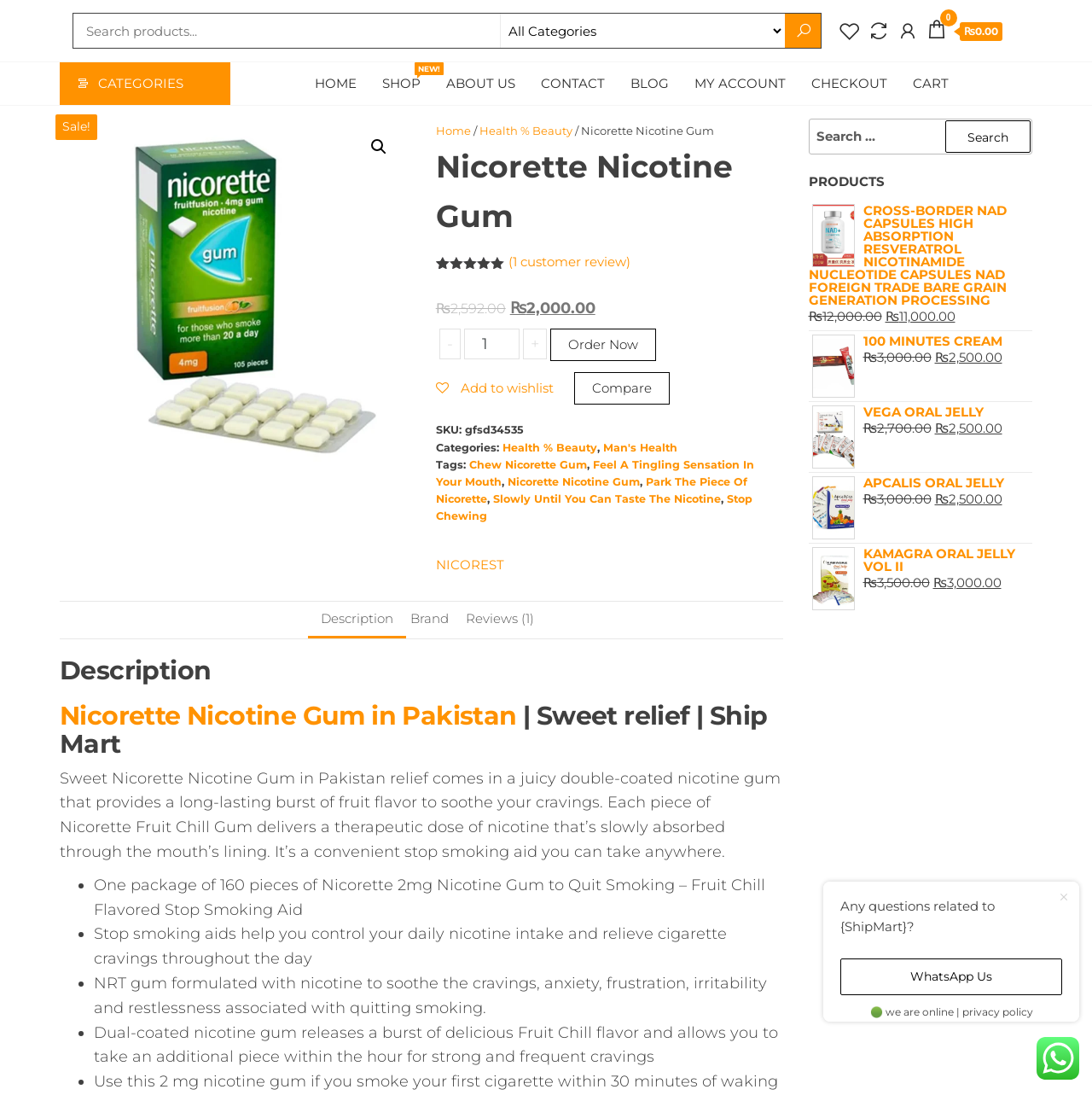Find the bounding box coordinates of the area that needs to be clicked in order to achieve the following instruction: "Add to wishlist". The coordinates should be specified as four float numbers between 0 and 1, i.e., [left, top, right, bottom].

[0.399, 0.345, 0.507, 0.36]